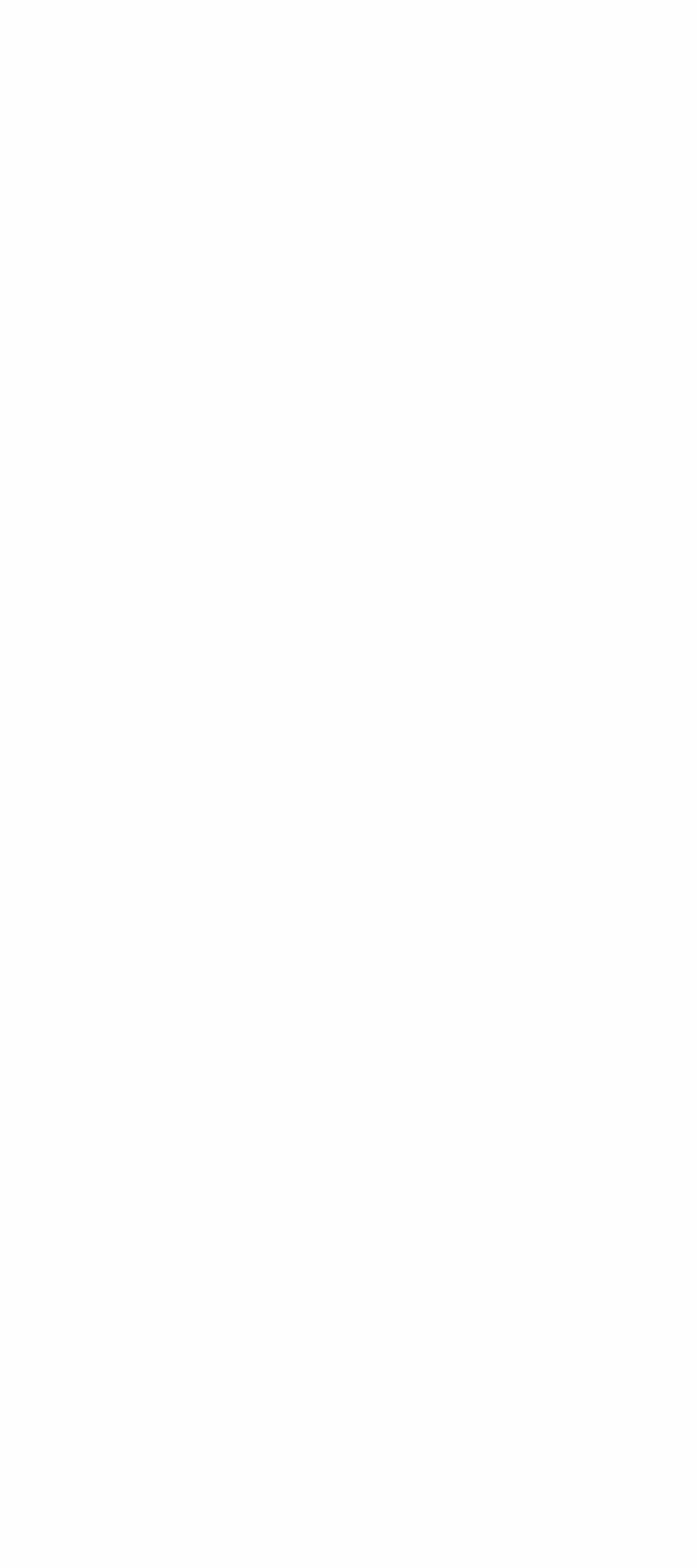Respond to the question below with a single word or phrase: Who delivered a landmark speech in Prague?

President Barack Obama